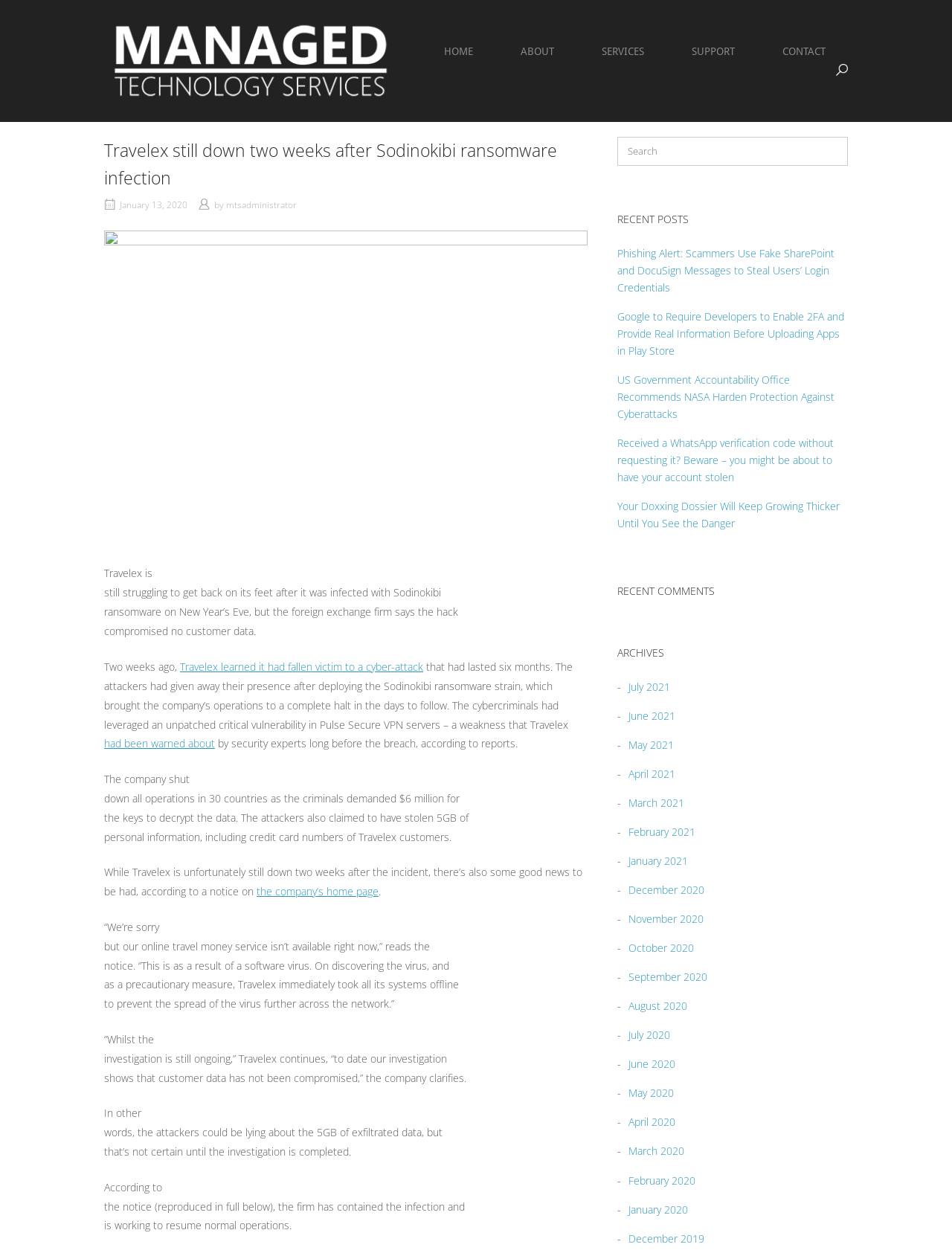What is the current status of Travelex's online travel money service?
Based on the visual, give a brief answer using one word or a short phrase.

Not available